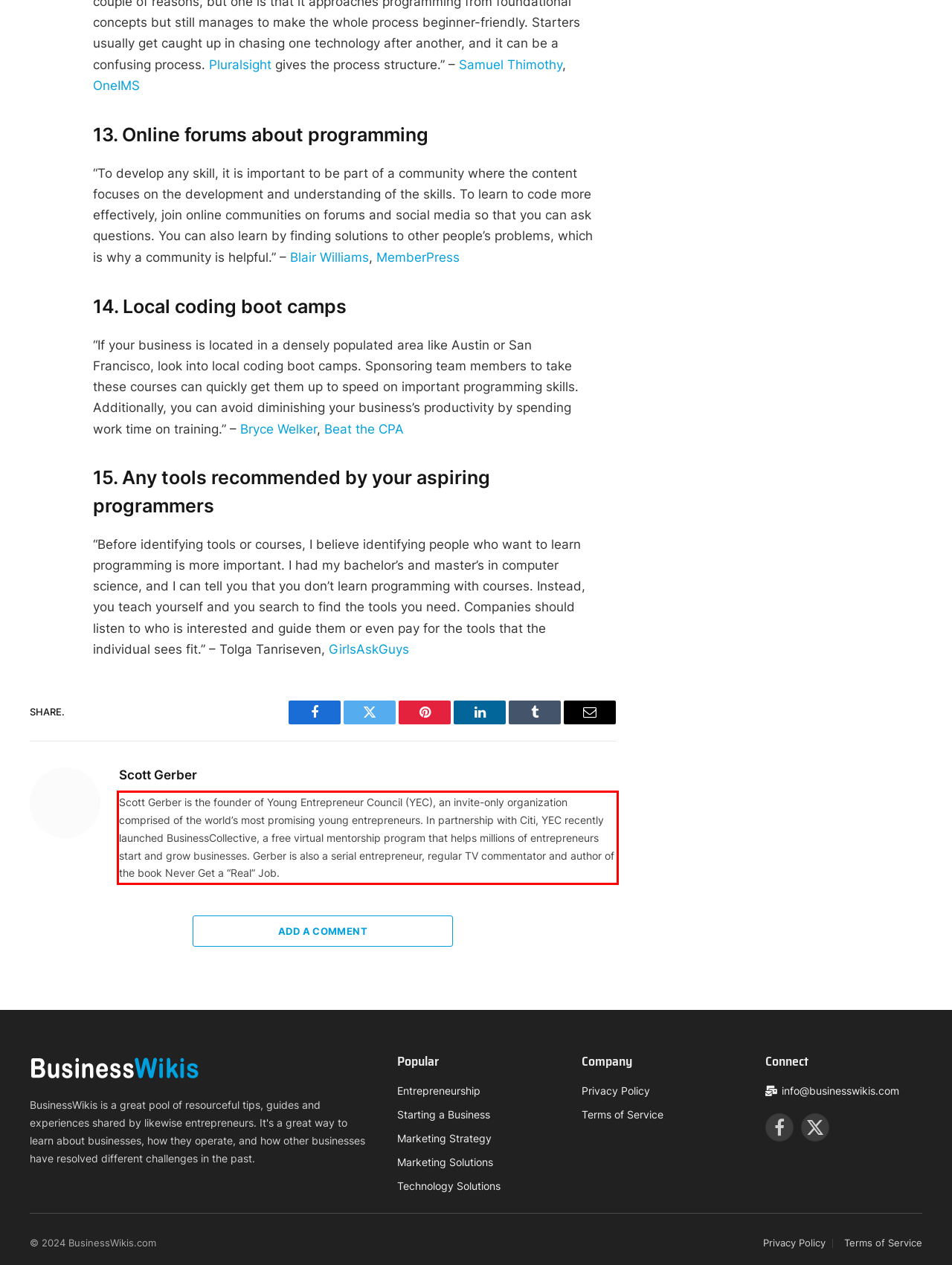You are presented with a screenshot containing a red rectangle. Extract the text found inside this red bounding box.

Scott Gerber is the founder of Young Entrepreneur Council (YEC), an invite-only organization comprised of the world’s most promising young entrepreneurs. In partnership with Citi, YEC recently launched BusinessCollective, a free virtual mentorship program that helps millions of entrepreneurs start and grow businesses. Gerber is also a serial entrepreneur, regular TV commentator and author of the book Never Get a “Real” Job.